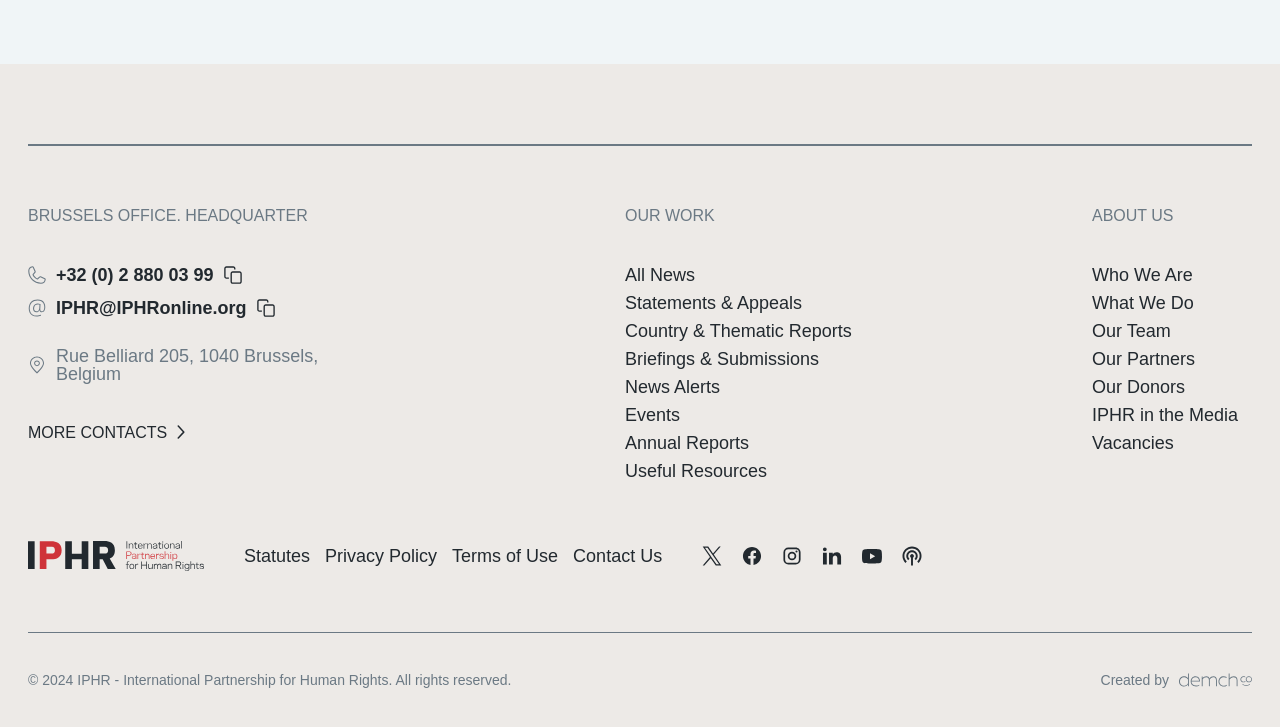Could you find the bounding box coordinates of the clickable area to complete this instruction: "Check our statutes"?

[0.191, 0.751, 0.242, 0.779]